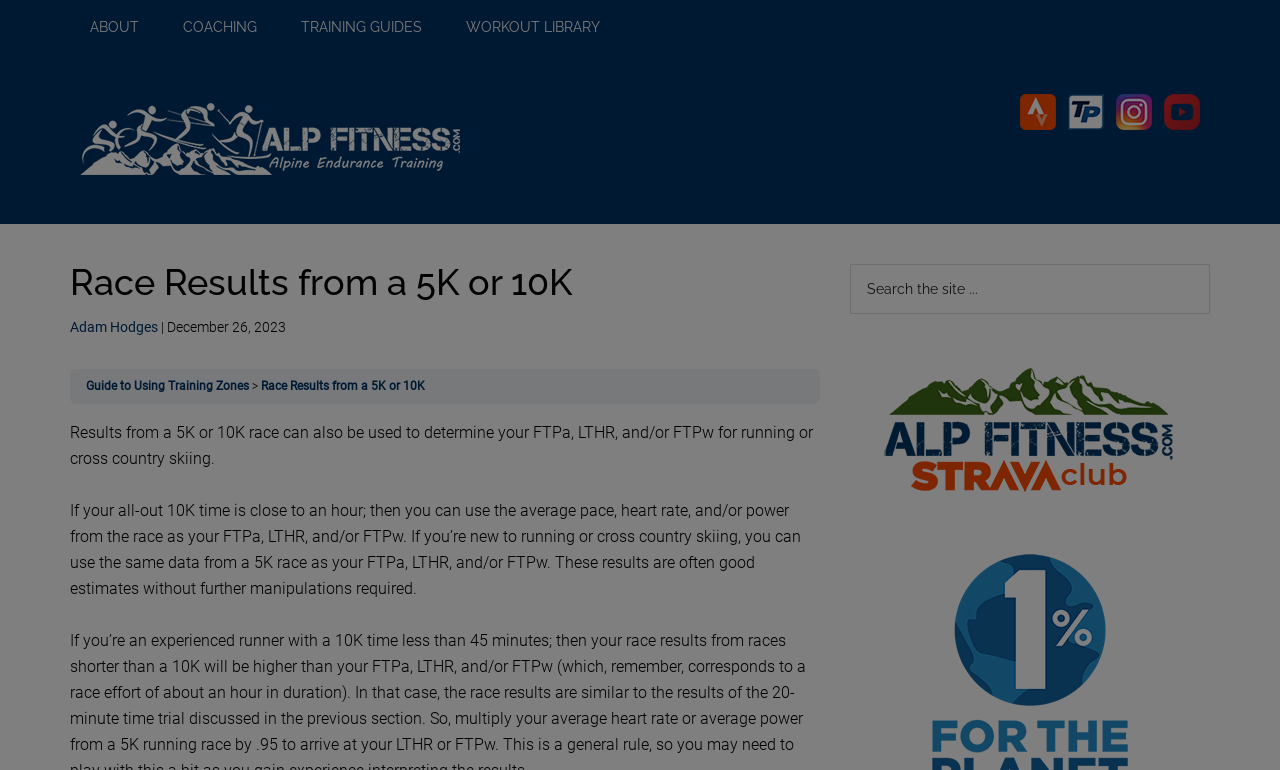Please reply to the following question using a single word or phrase: 
What is the purpose of the race results?

Determine FTPa, LTHR, and/or FTPw